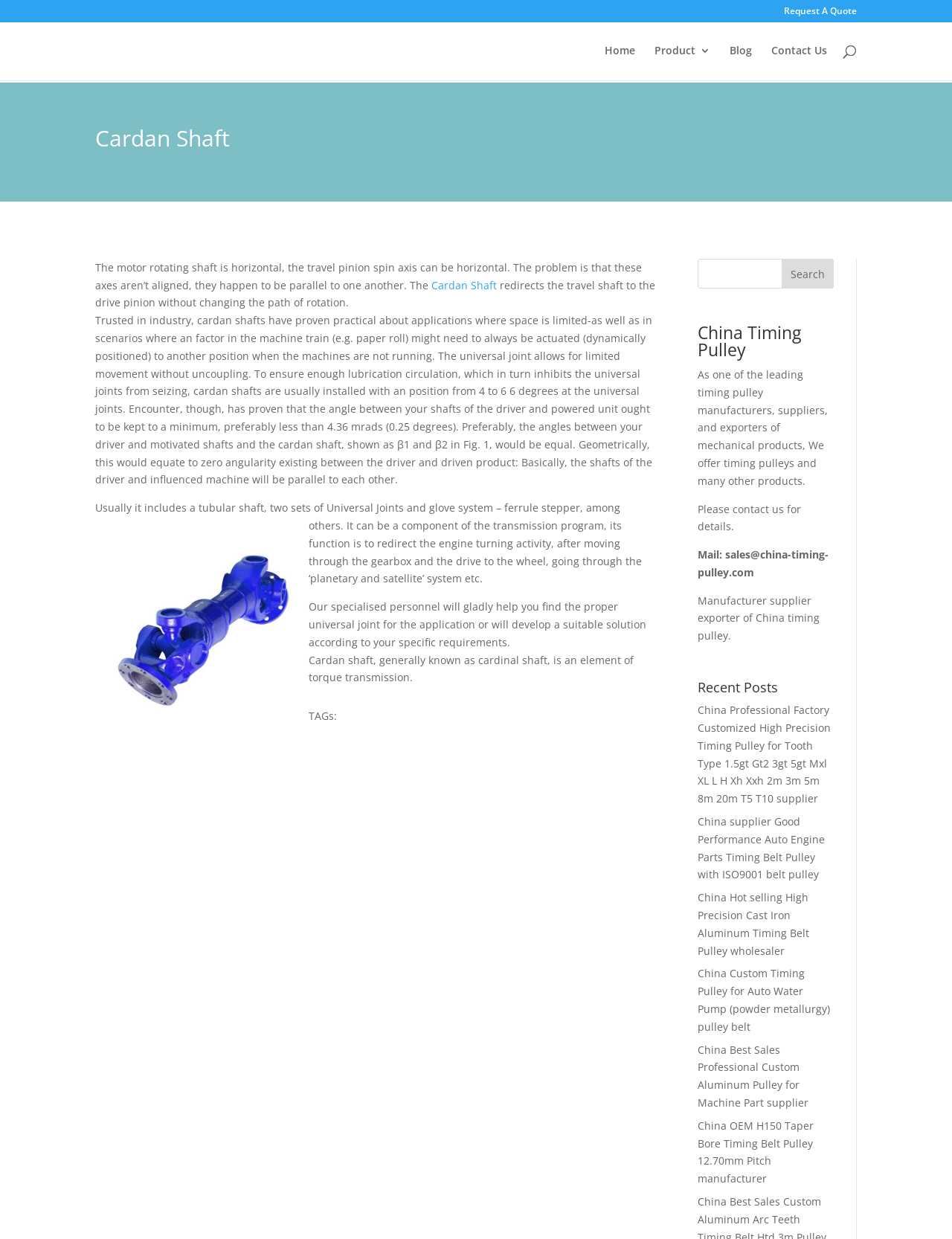What is the purpose of a universal joint in a Cardan shaft?
Refer to the image and respond with a one-word or short-phrase answer.

Allows limited movement